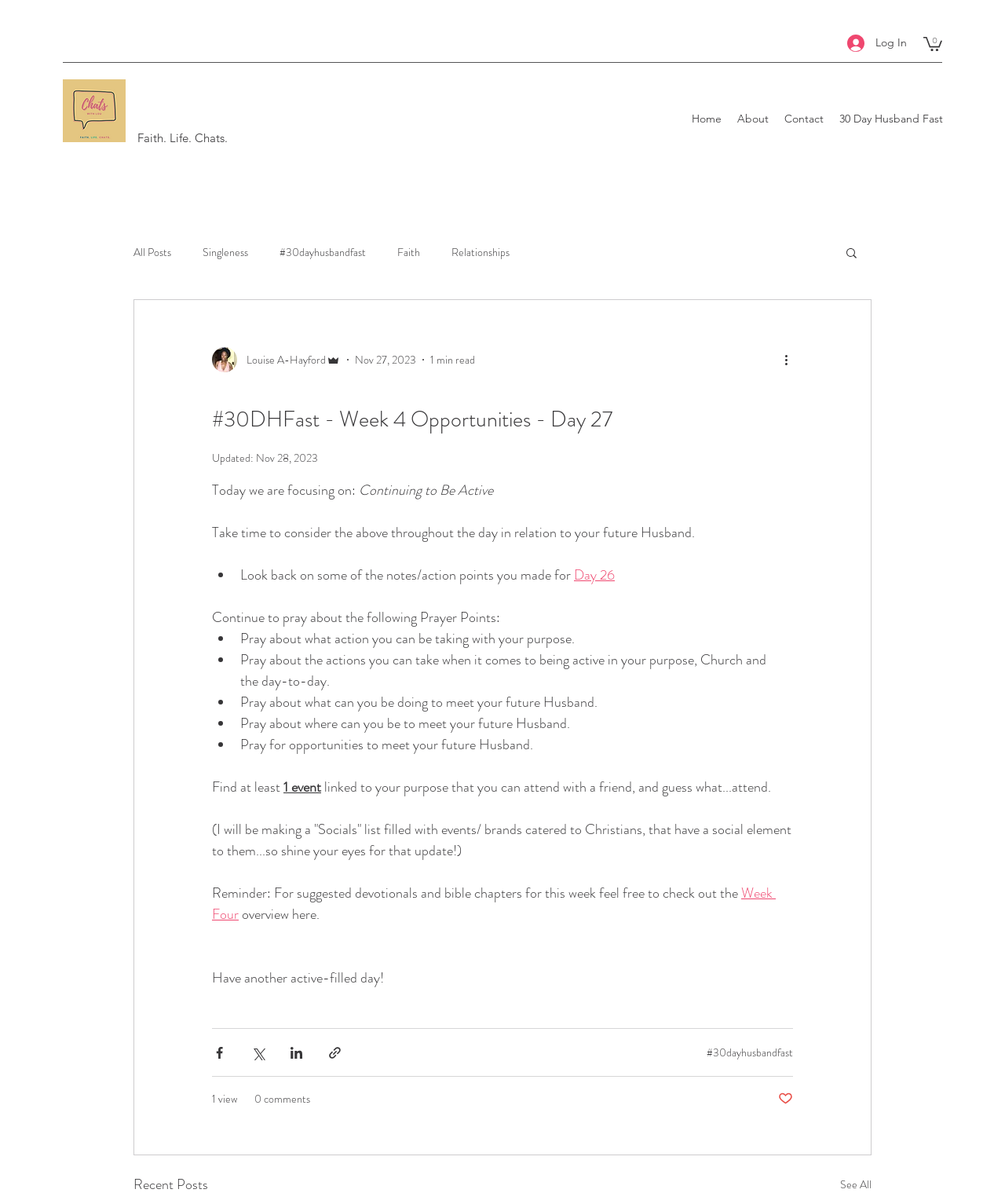Determine the bounding box coordinates of the UI element described by: "#30dayhusbandfast".

[0.703, 0.867, 0.789, 0.88]